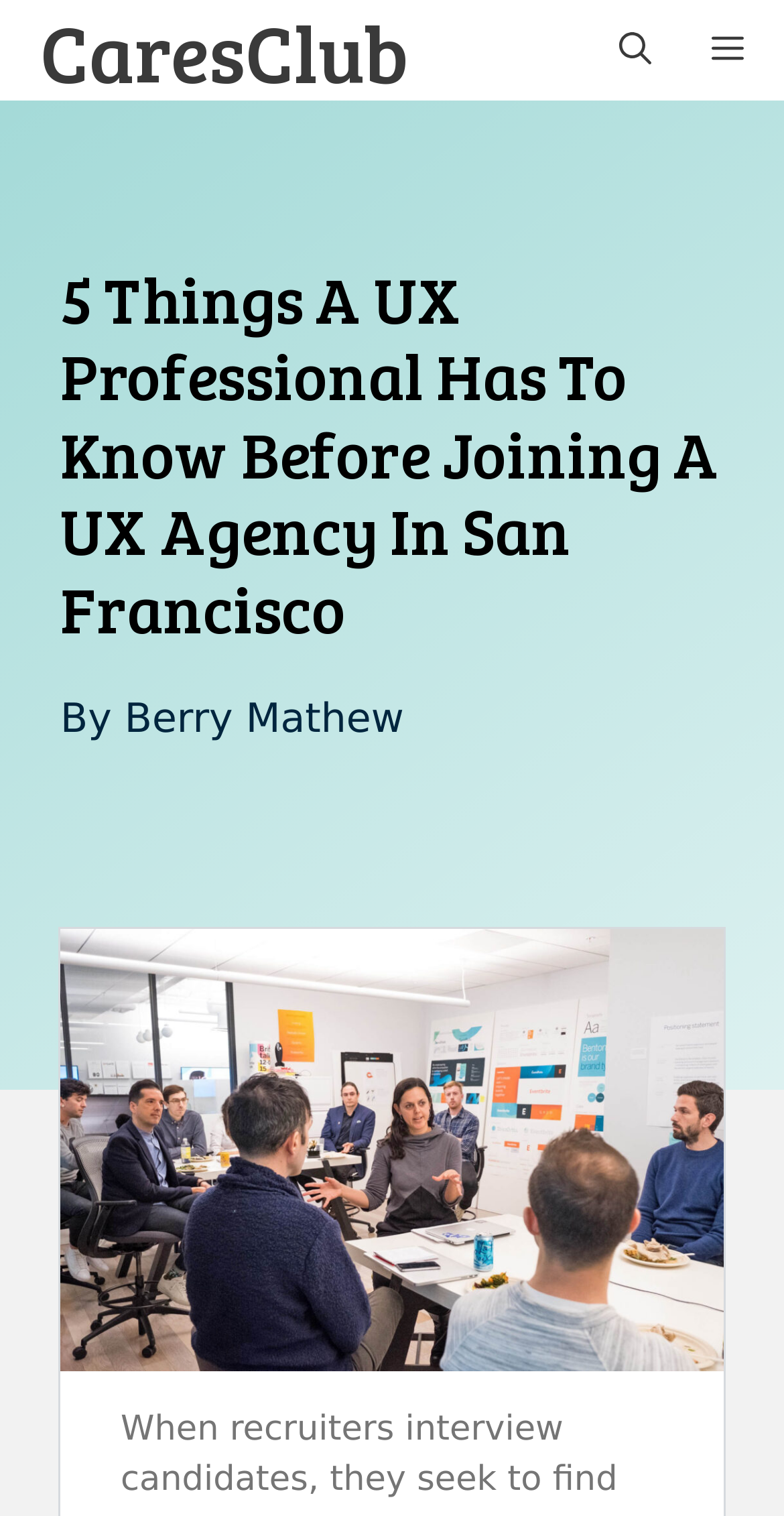What is the purpose of the button at the top right corner?
Please answer the question with a single word or phrase, referencing the image.

Open search